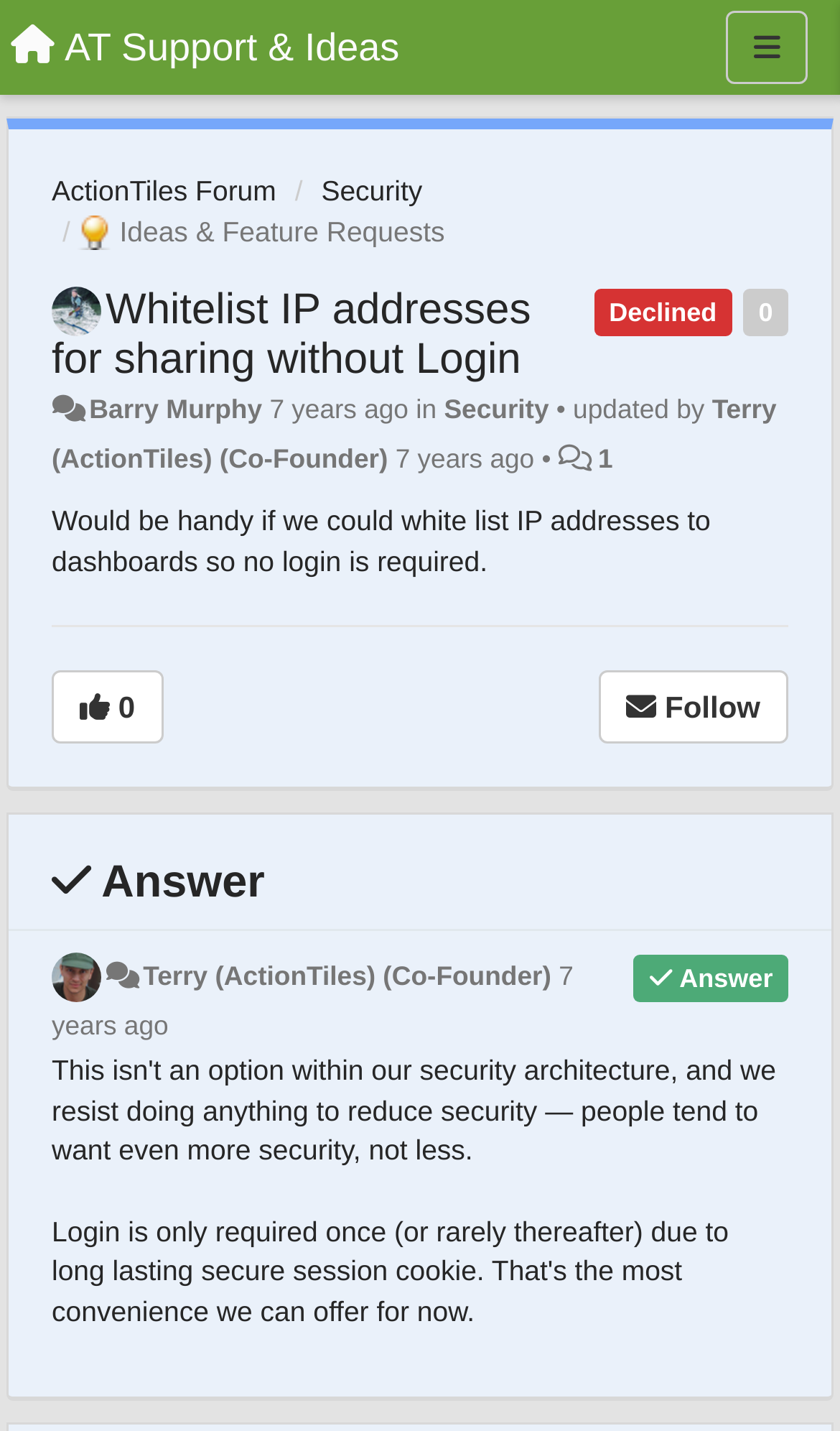Pinpoint the bounding box coordinates of the area that should be clicked to complete the following instruction: "Go to the 'Security' category". The coordinates must be given as four float numbers between 0 and 1, i.e., [left, top, right, bottom].

[0.382, 0.122, 0.503, 0.145]